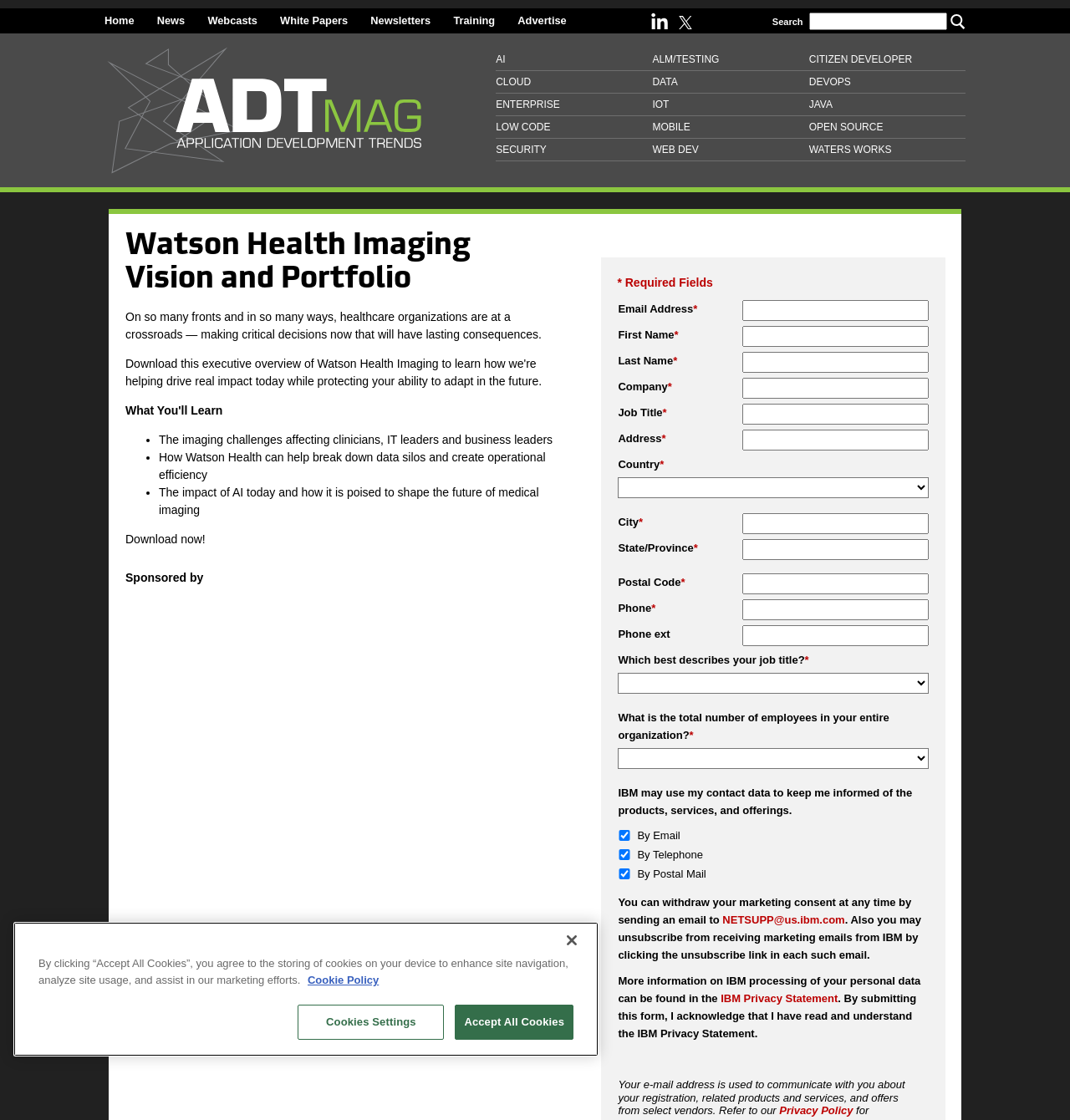Using a single word or phrase, answer the following question: 
What is the name of the website?

Watson Health Imaging Vision and Portfolio